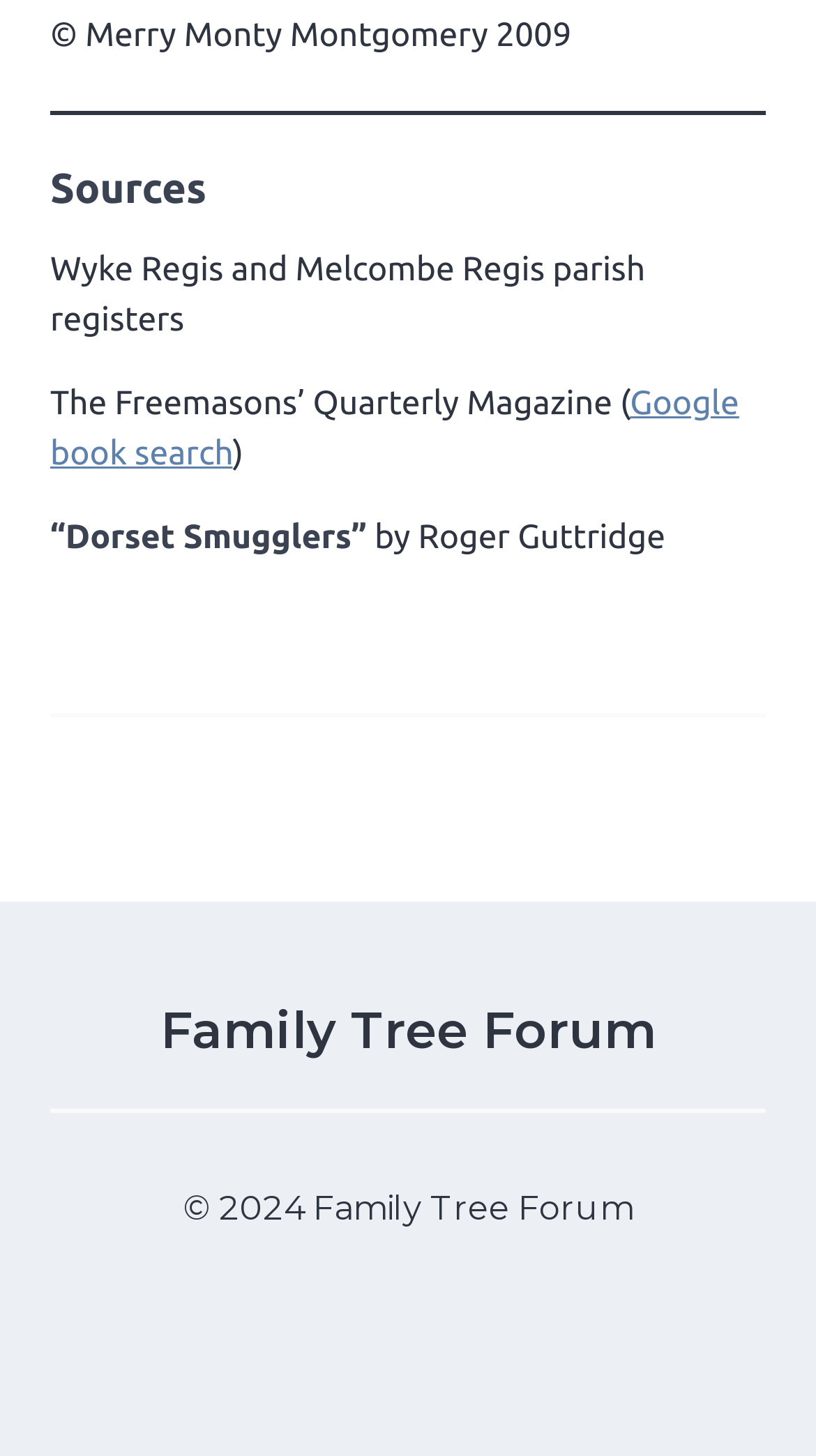Answer the question below using just one word or a short phrase: 
What is the name of the book mentioned?

Dorset Smugglers